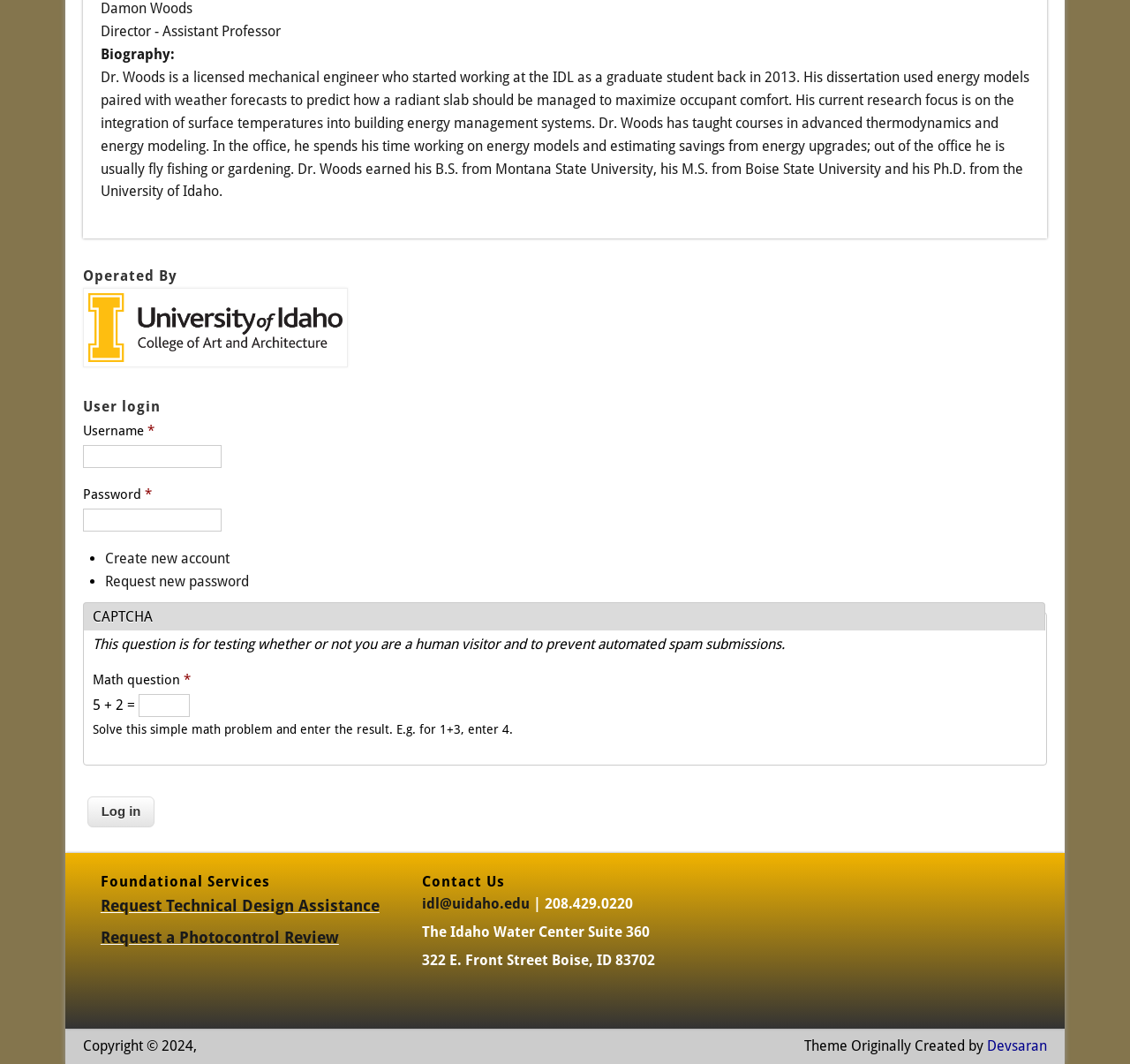Determine the bounding box coordinates for the clickable element to execute this instruction: "Enter username". Provide the coordinates as four float numbers between 0 and 1, i.e., [left, top, right, bottom].

[0.073, 0.418, 0.196, 0.44]